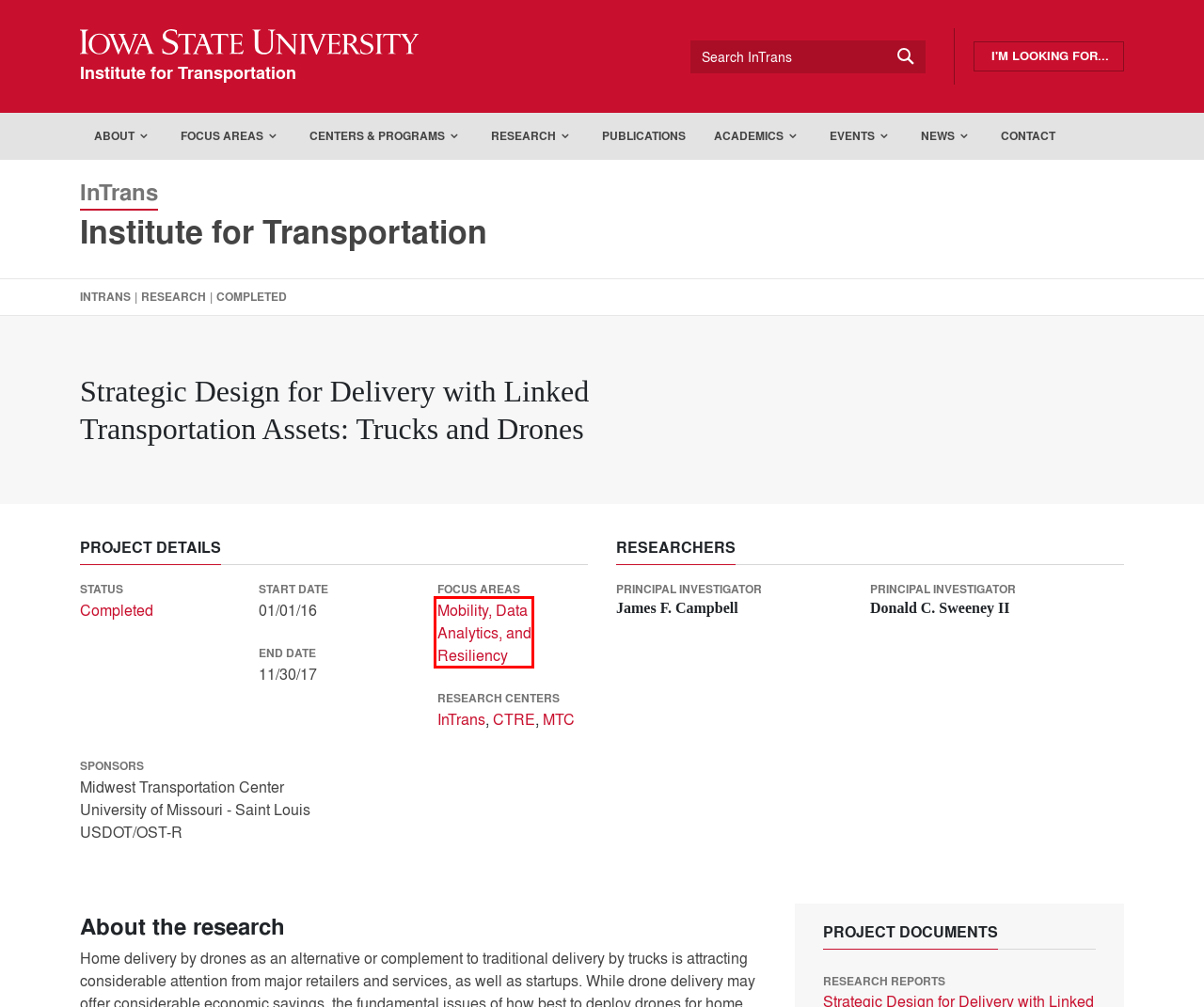After examining the screenshot of a webpage with a red bounding box, choose the most accurate webpage description that corresponds to the new page after clicking the element inside the red box. Here are the candidates:
A. Center for Weather Impacts on Mobility and Safety
B. Center for Transportation Research and Education
C. Category: Mobility, Data Analytics, and Resiliency | Institute for Transportation
D. National Concrete Pavement Technology Center
E. Archives: Publications | Institute for Transportation
F. Institute for Transportation
G. Contact | Institute for Transportation
H. Midwest Transportation Center

C